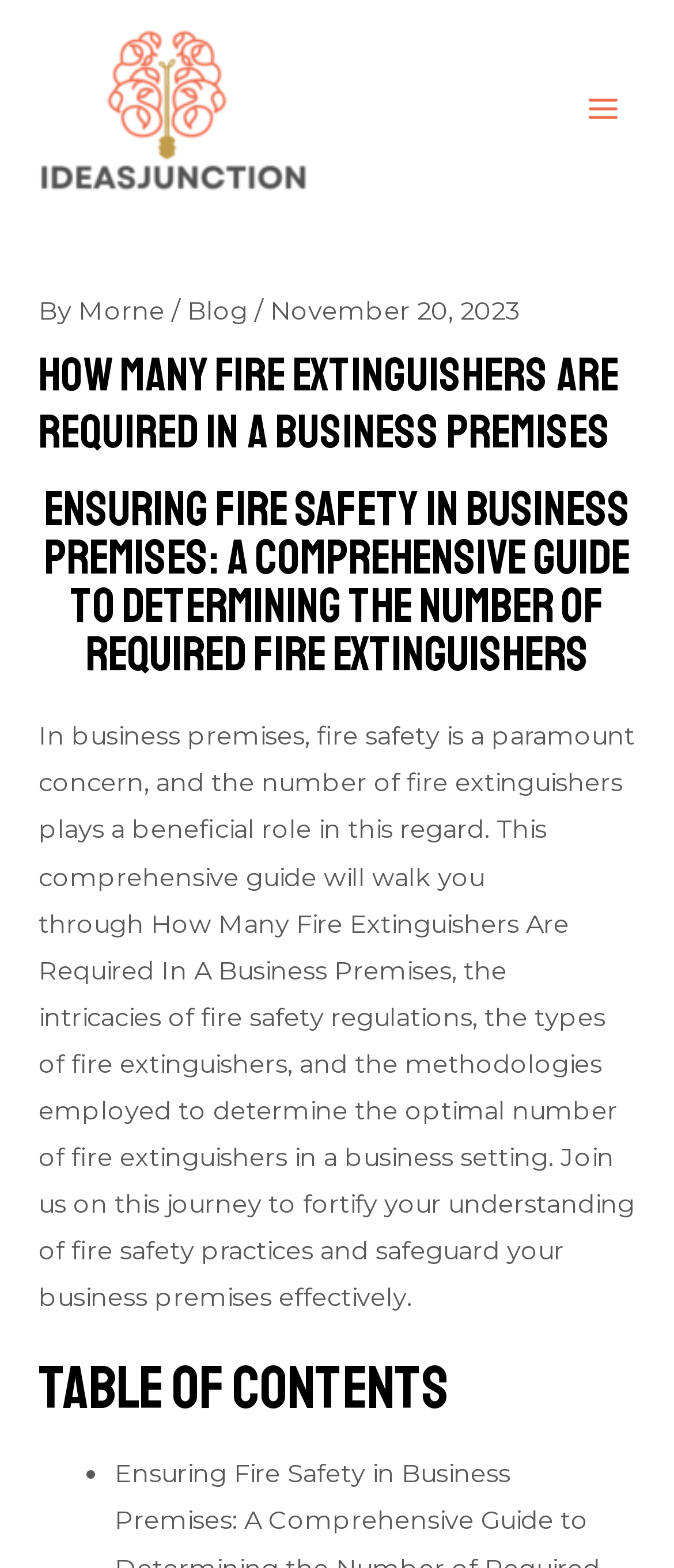Given the element description "Main Menu", identify the bounding box of the corresponding UI element.

[0.841, 0.046, 0.949, 0.093]